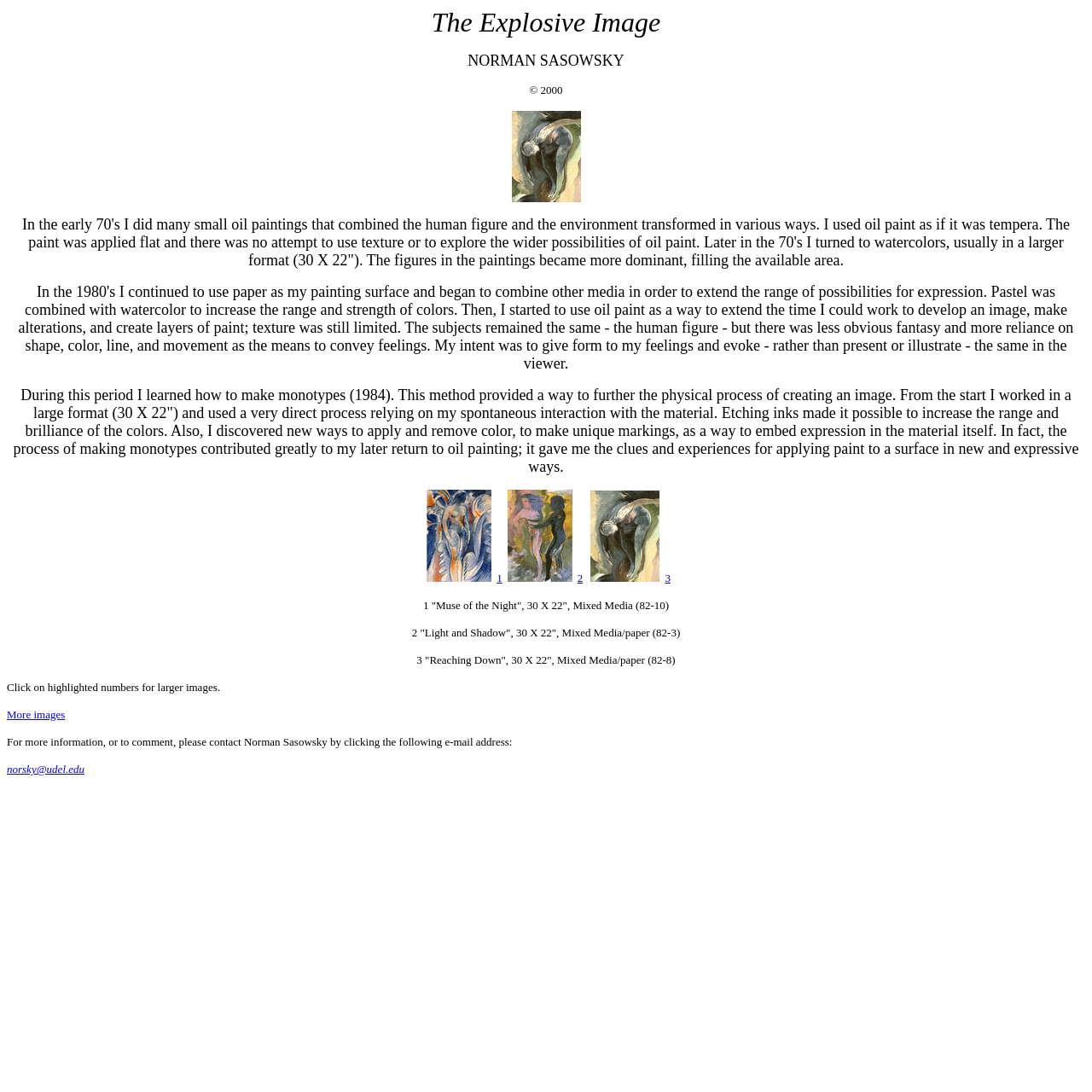Look at the image and give a detailed response to the following question: How can you contact Norman Sasowsky?

The webpage provides an email address, norsky@udel.edu, which can be used to contact Norman Sasowsky.